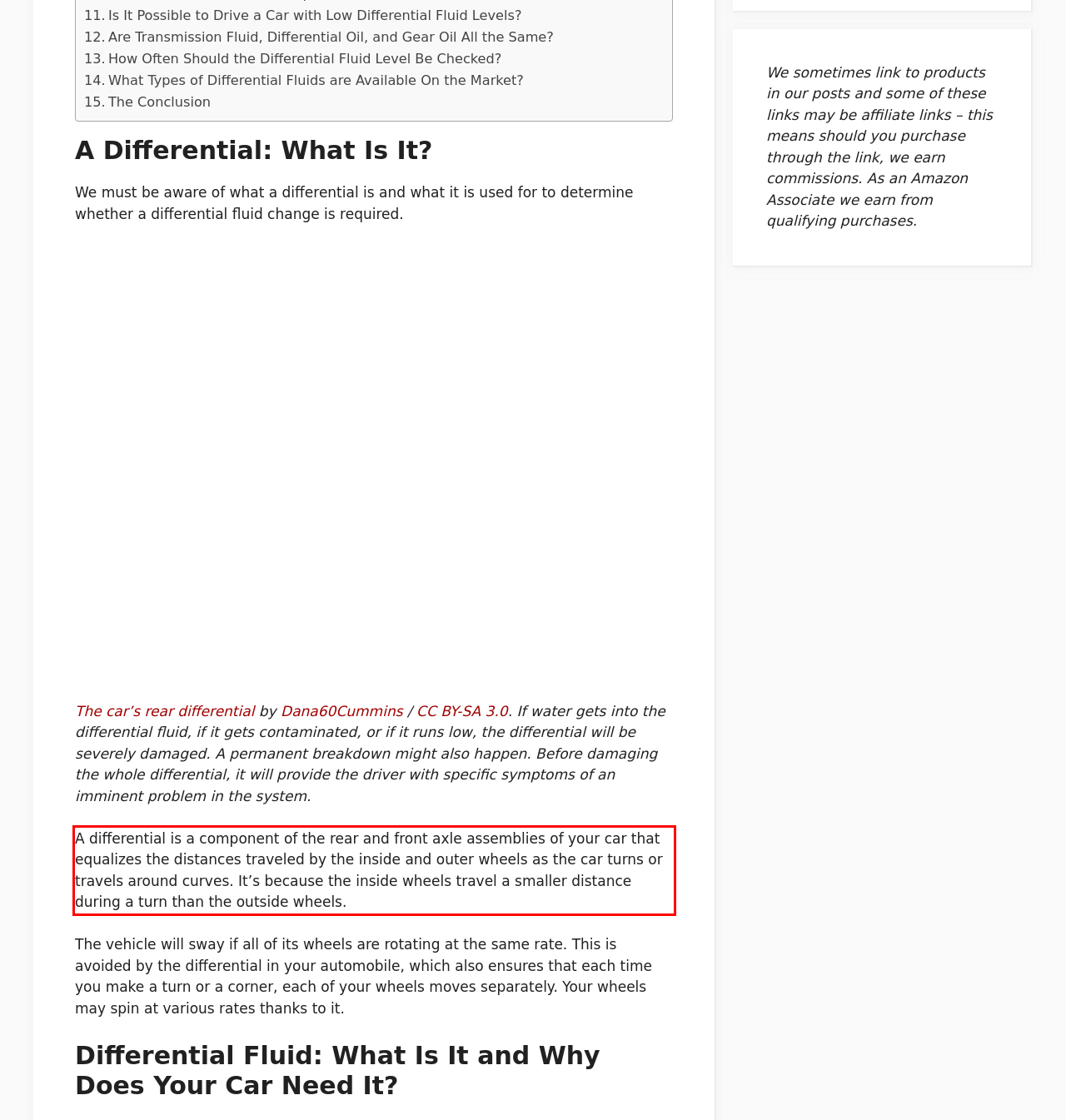Examine the webpage screenshot, find the red bounding box, and extract the text content within this marked area.

A differential is a component of the rear and front axle assemblies of your car that equalizes the distances traveled by the inside and outer wheels as the car turns or travels around curves. It’s because the inside wheels travel a smaller distance during a turn than the outside wheels.